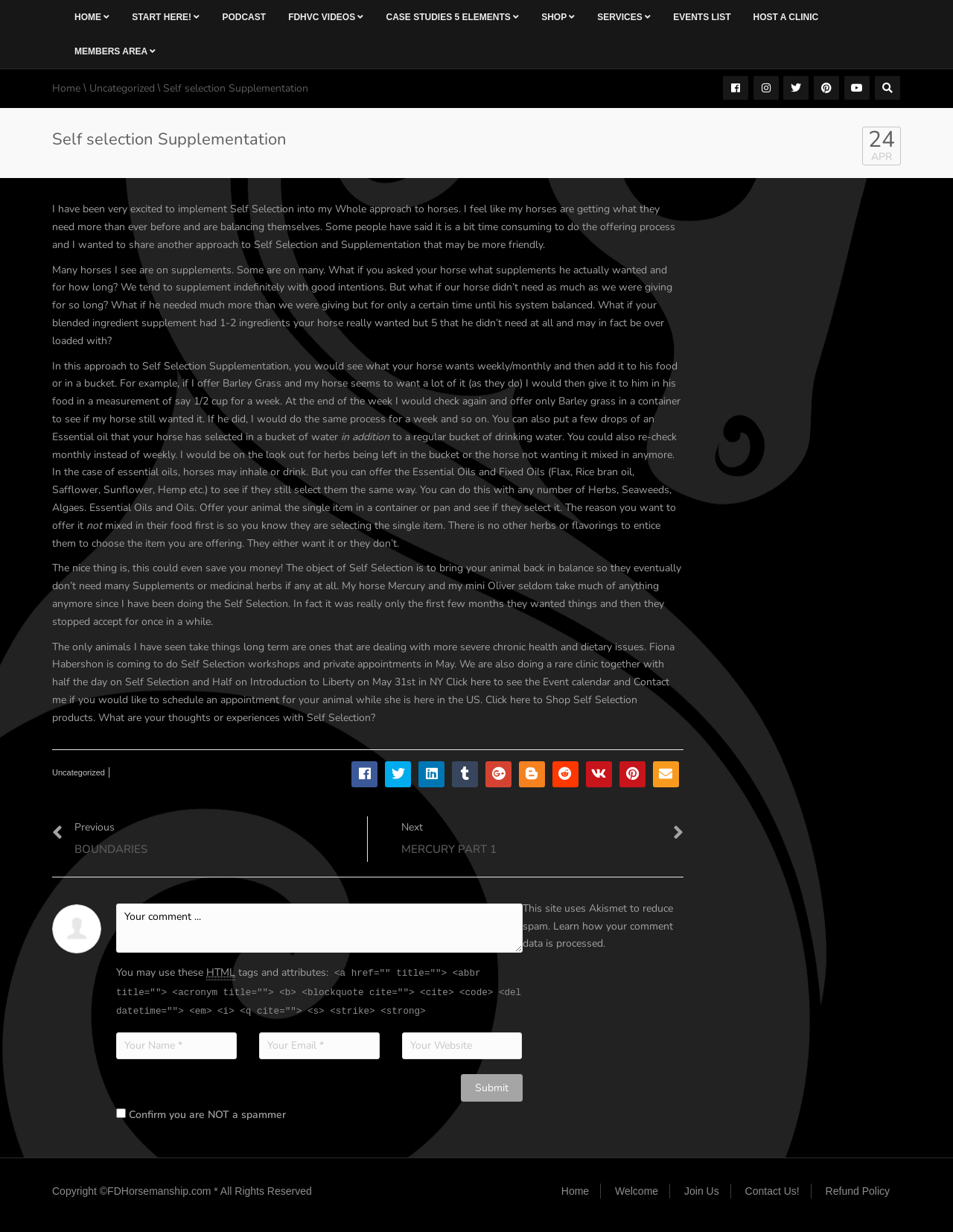Please specify the bounding box coordinates of the element that should be clicked to execute the given instruction: 'Search for videos'. Ensure the coordinates are four float numbers between 0 and 1, expressed as [left, top, right, bottom].

[0.945, 0.061, 0.966, 0.081]